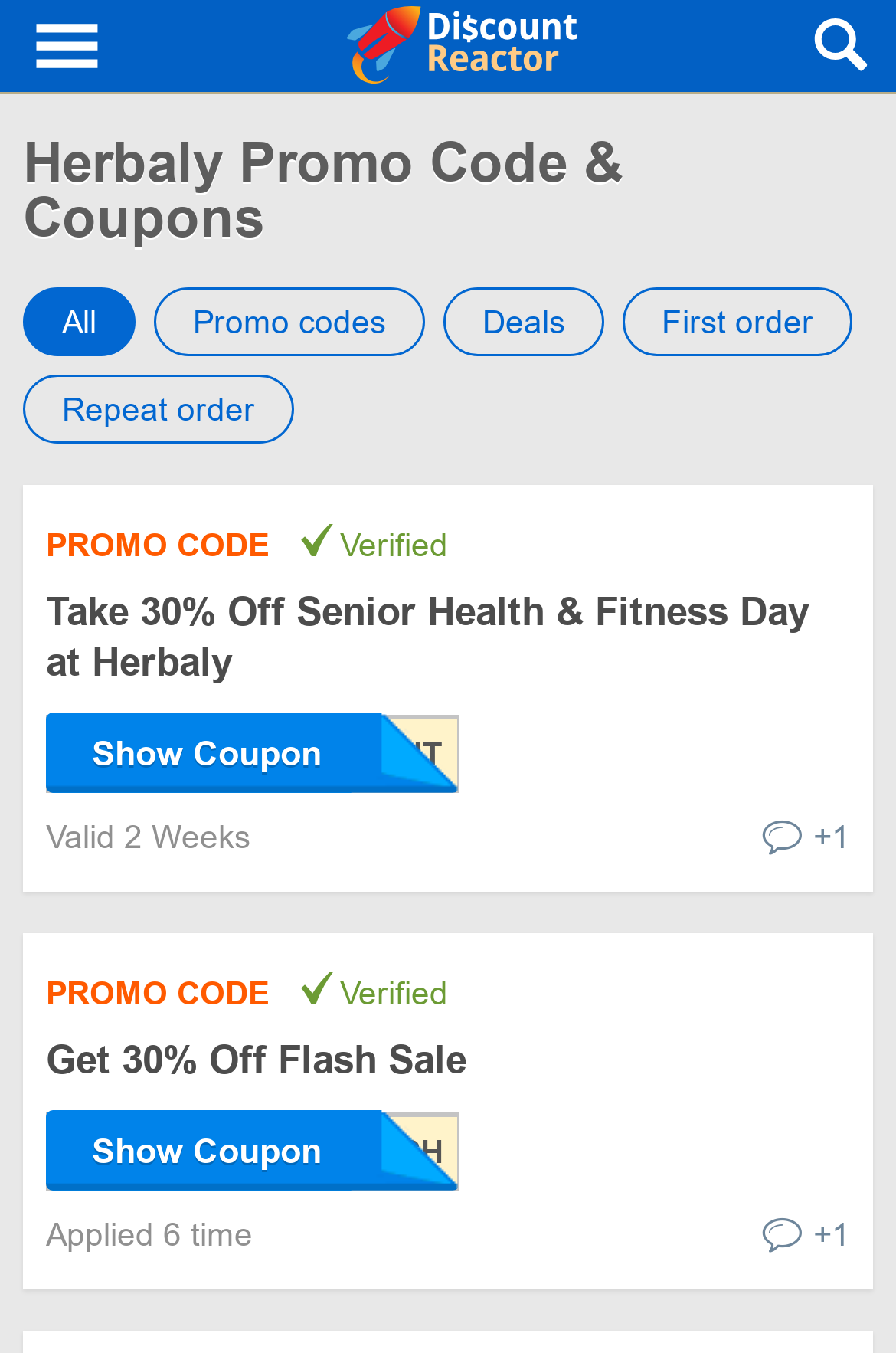Provide the bounding box coordinates of the HTML element this sentence describes: "Get 30% Off Flash Sale". The bounding box coordinates consist of four float numbers between 0 and 1, i.e., [left, top, right, bottom].

[0.051, 0.768, 0.521, 0.8]